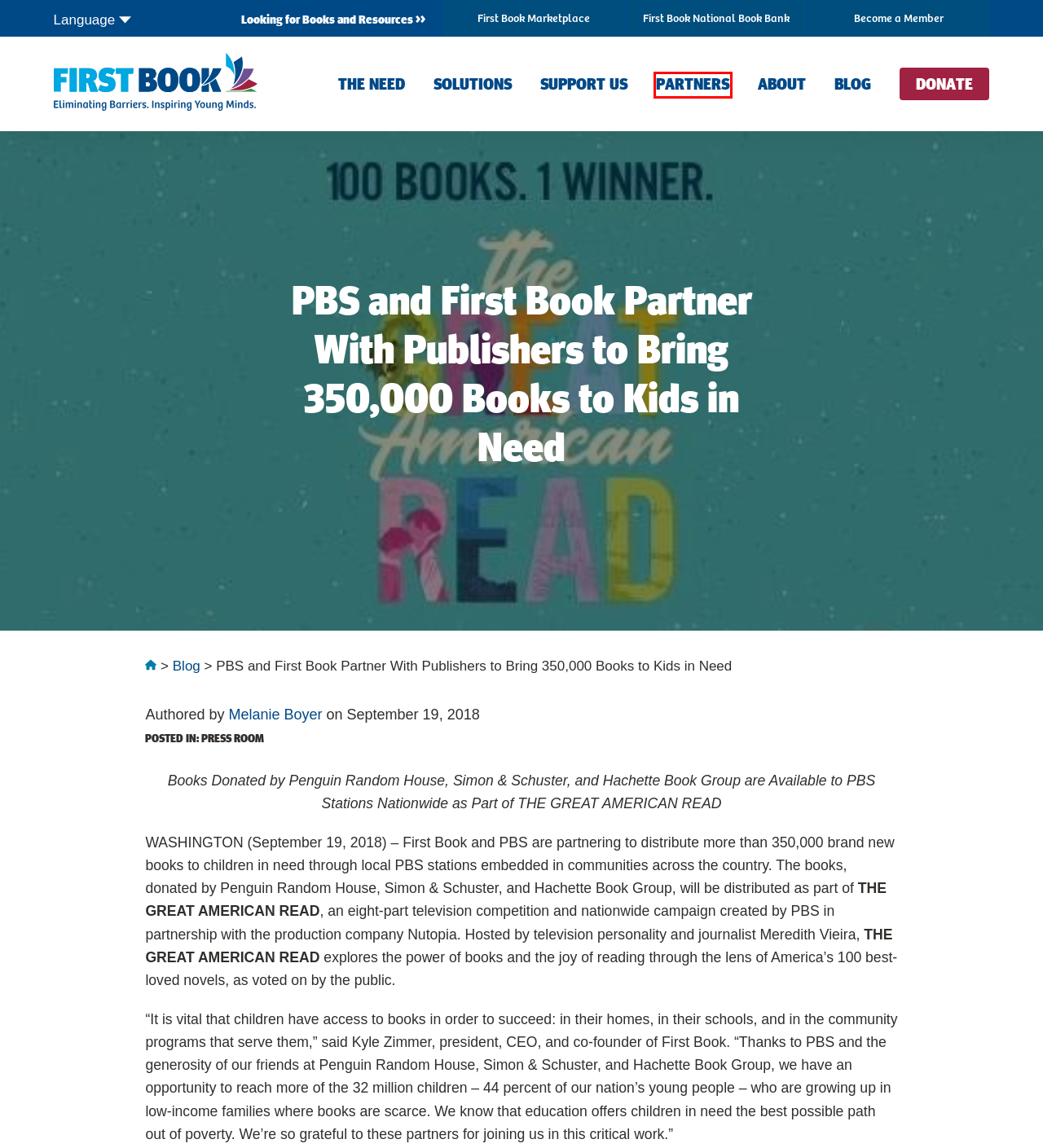You have a screenshot of a webpage with a red bounding box highlighting a UI element. Your task is to select the best webpage description that corresponds to the new webpage after clicking the element. Here are the descriptions:
A. The Need: Books and resources are critical, but scarce
B. First Book Blog: Find out why we’re a leading voice
C. Support Kids in Need | First Book
D. Press Room: News and Media Resources | First Book
E. Our Solutions
F. Melanie Boyer
G. First Book’s Partners: Committed to Quality Education
H. First Book: Who We Are and How We Make a Difference

G